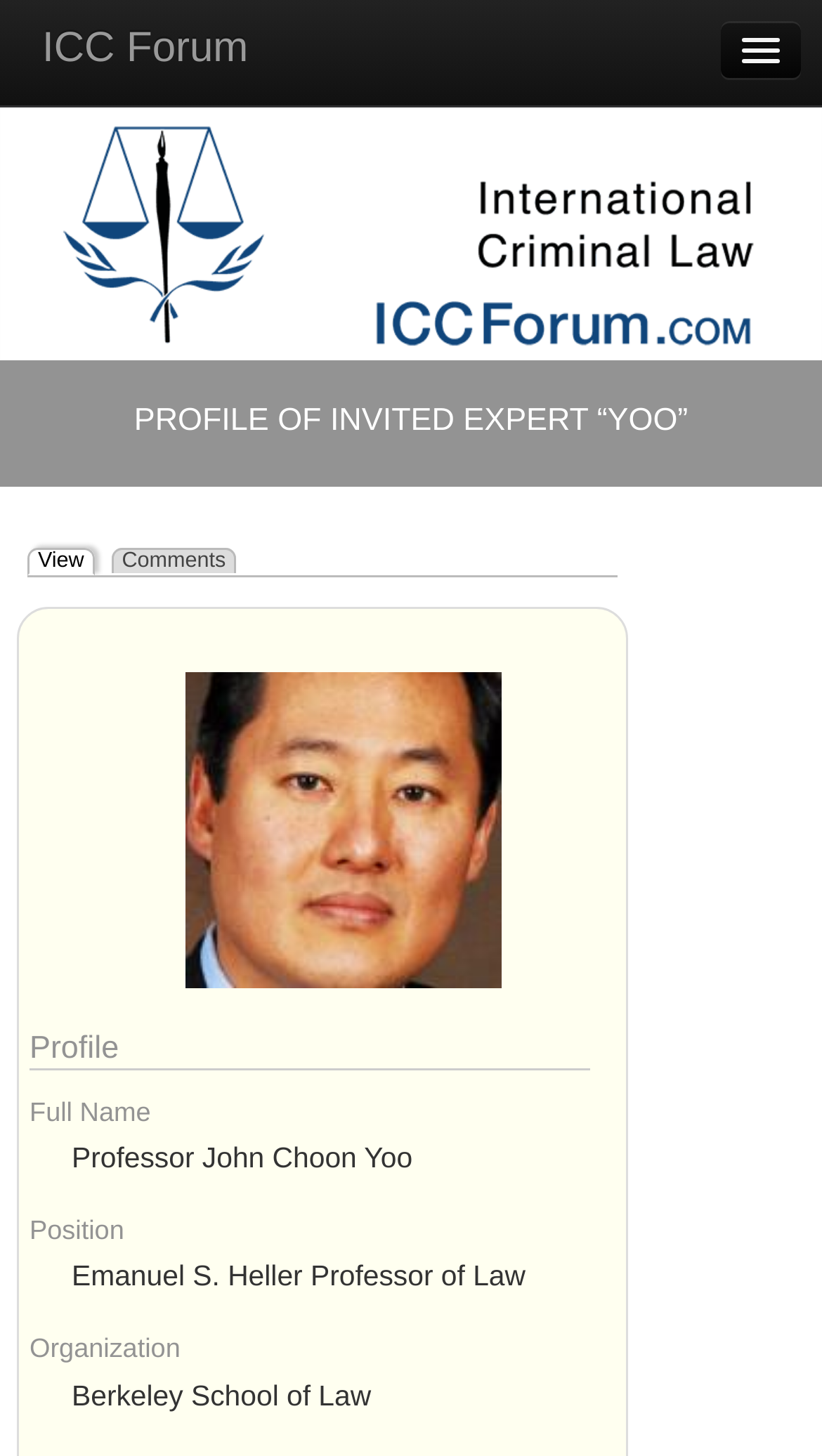What is the purpose of the textbox on the webpage?
Please provide a comprehensive answer based on the information in the image.

I found the answer by looking at the textbox element on the webpage, which is accompanied by a 'Go' button. This suggests that the textbox is used for searching, and the 'Go' button is used to submit the search query.